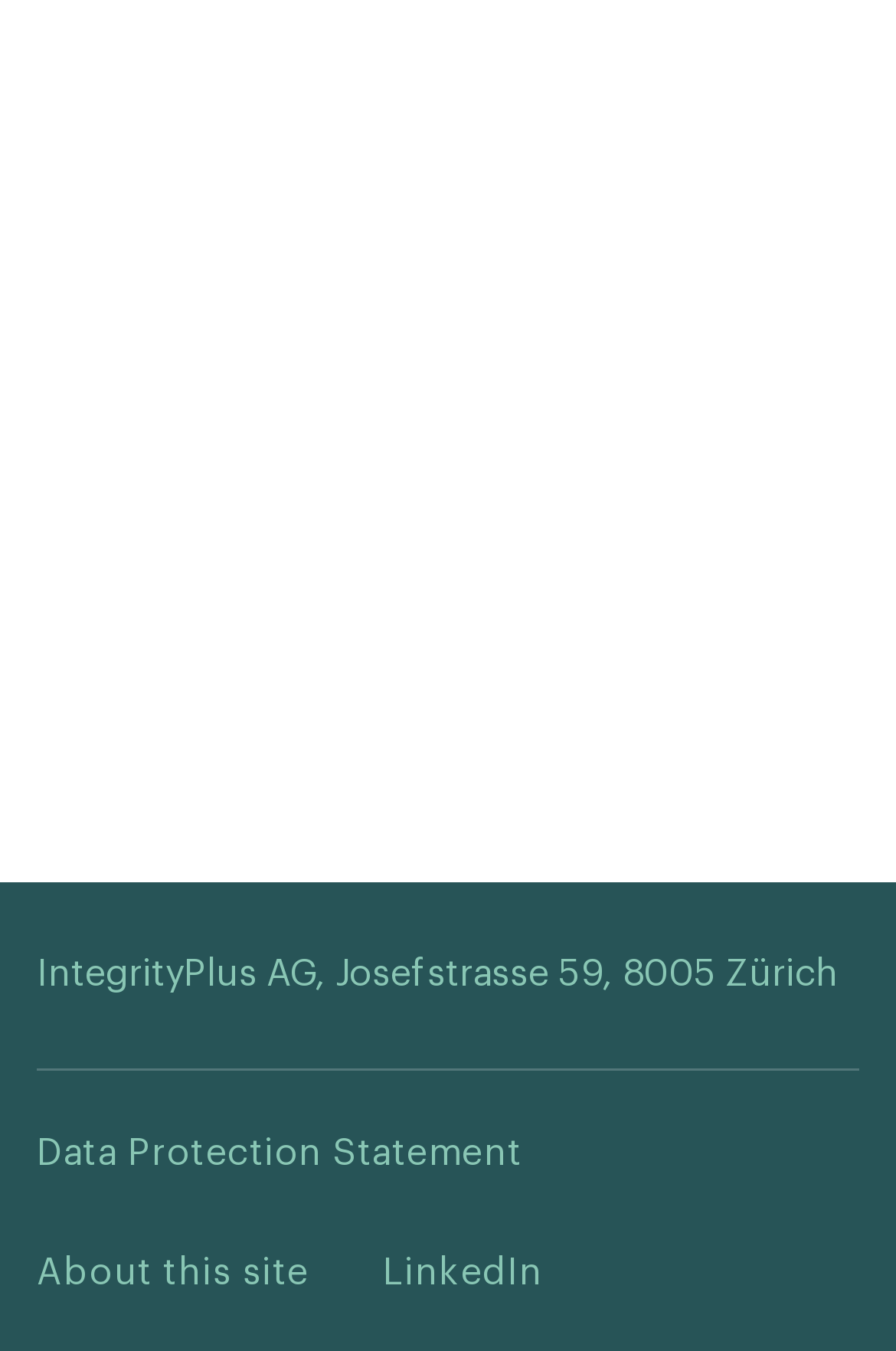Answer succinctly with a single word or phrase:
How many social media links are there at the bottom of the webpage?

1